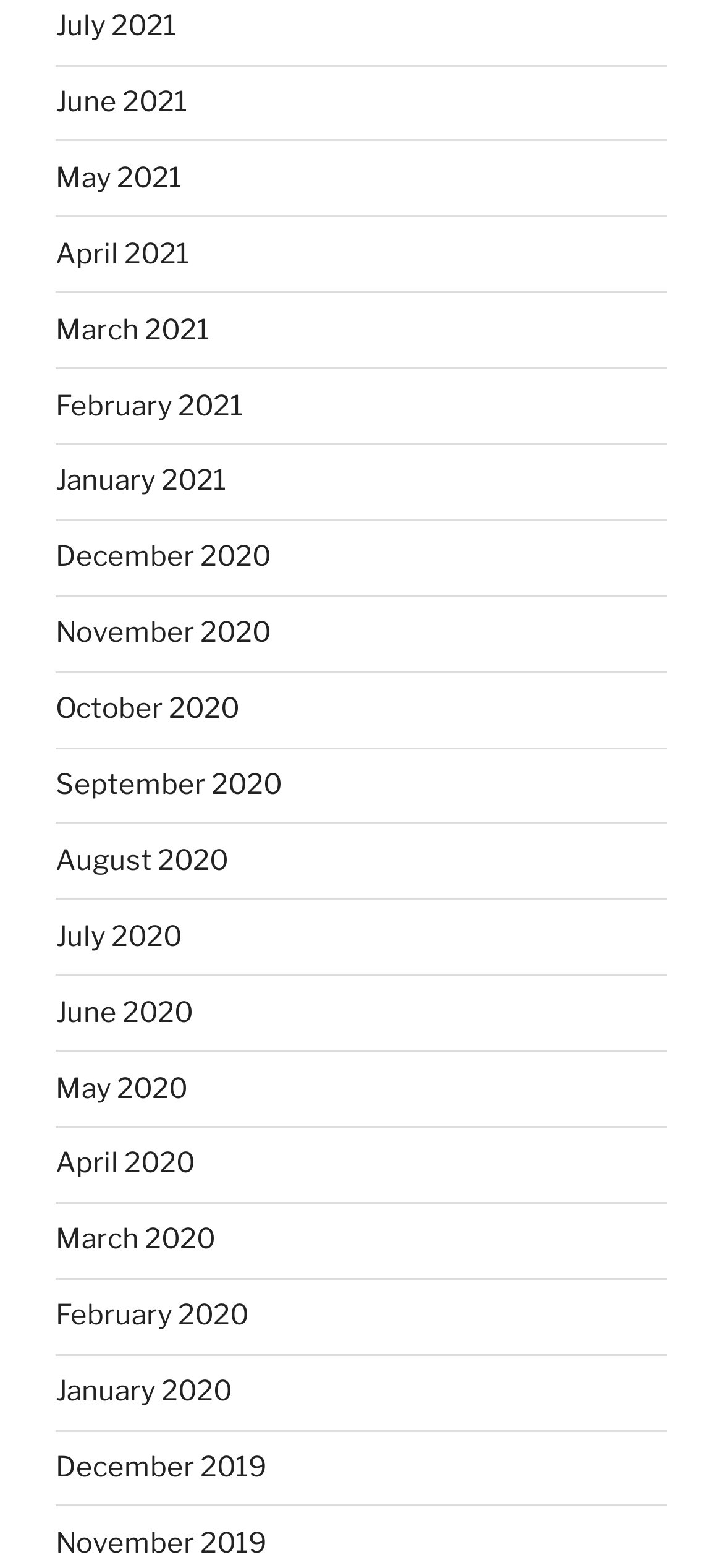How many links are there on the webpage?
Answer the question with a single word or phrase by looking at the picture.

17